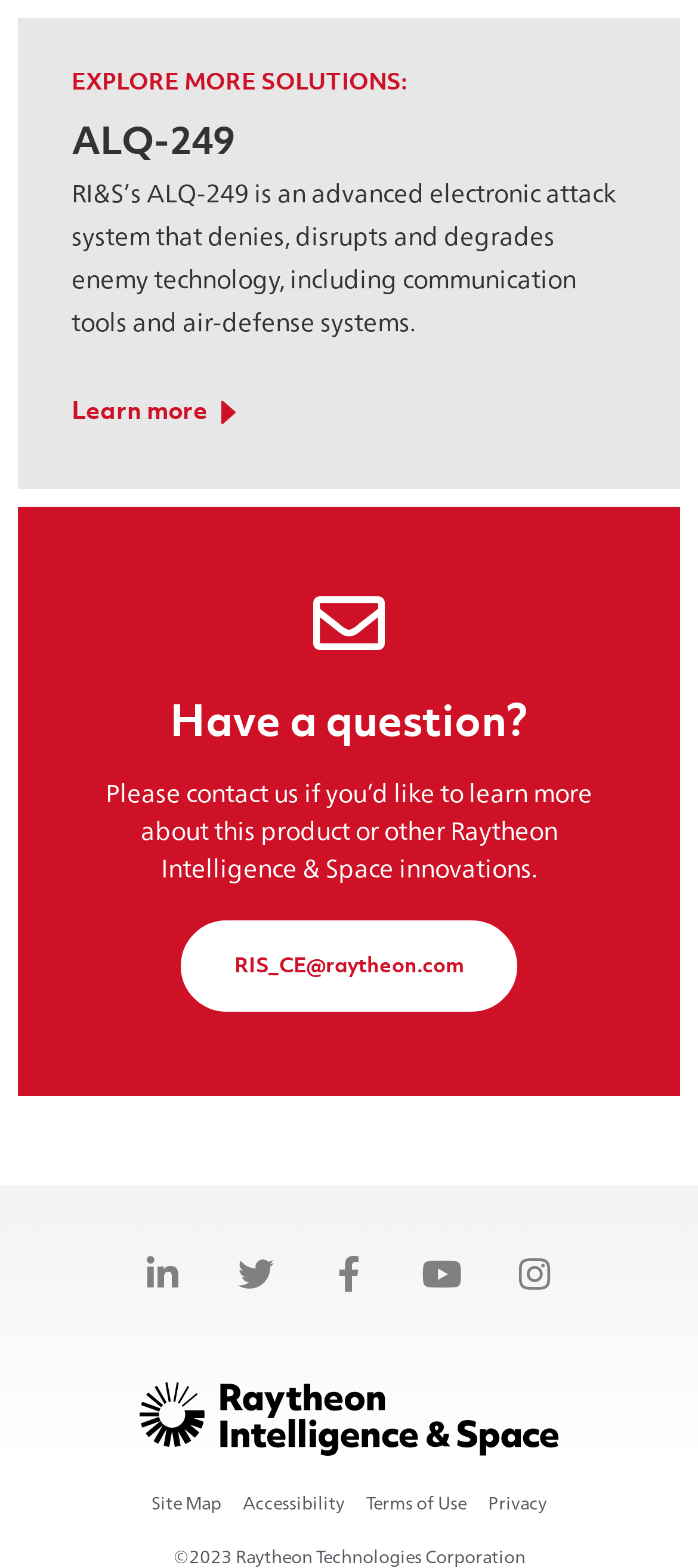Reply to the question with a brief word or phrase: What year is the copyright of Raytheon Technologies Corporation?

2023